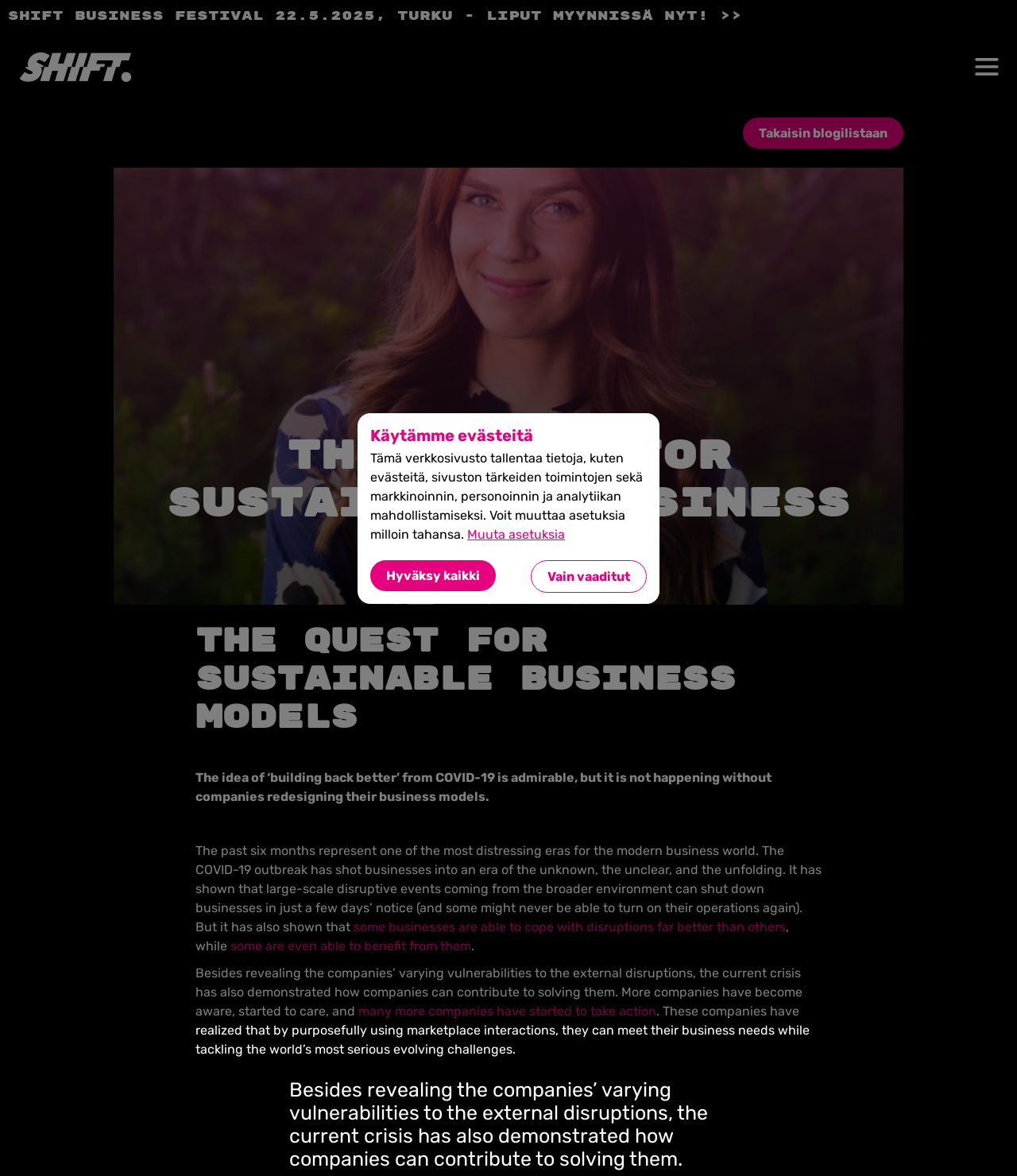From the element description Vain vaaditut, predict the bounding box coordinates of the UI element. The coordinates must be specified in the format (top-left x, top-left y, bottom-right x, bottom-right y) and should be within the 0 to 1 range.

[0.522, 0.476, 0.636, 0.504]